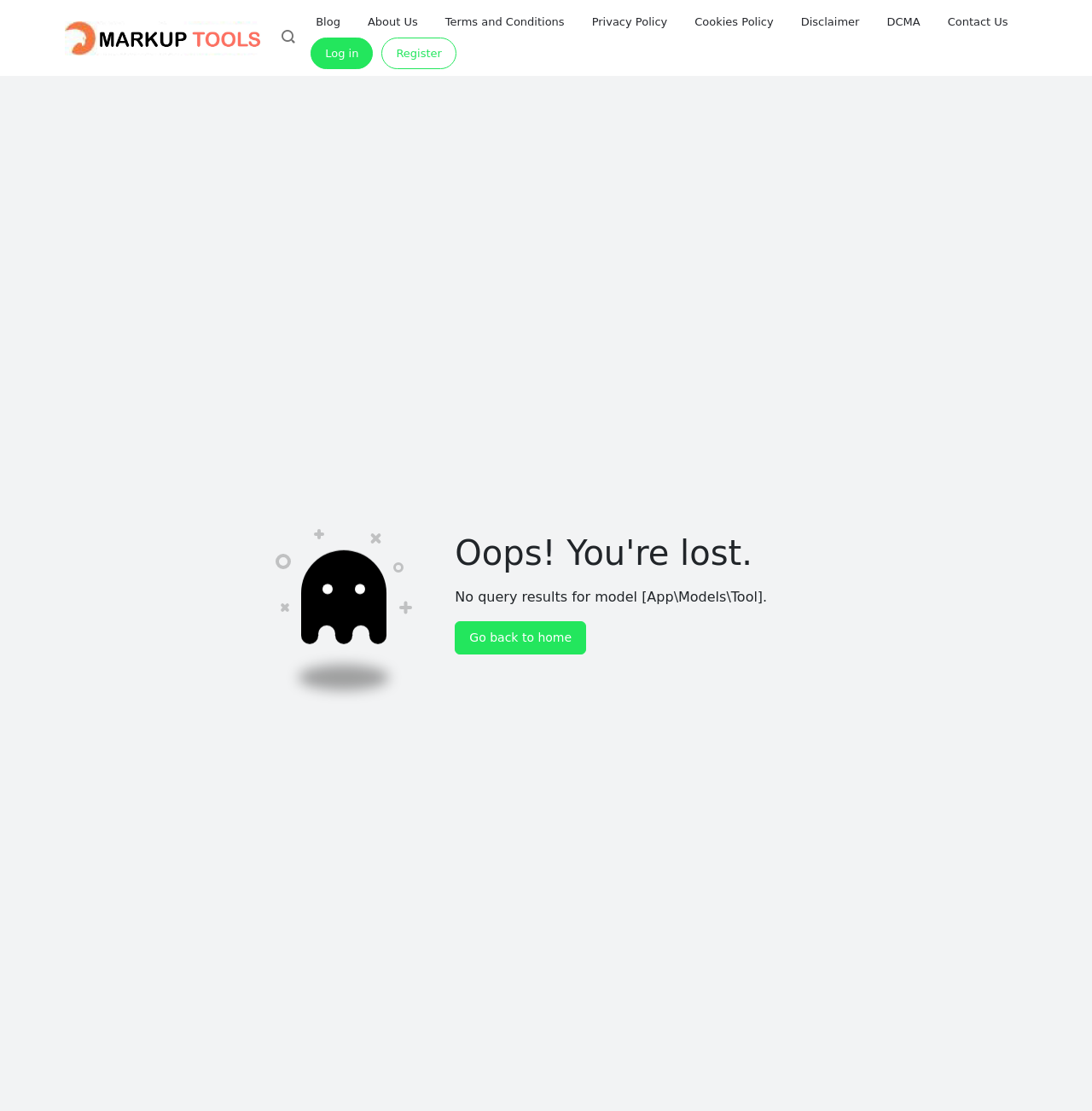Please identify the bounding box coordinates of the area that needs to be clicked to fulfill the following instruction: "Log in."

[0.285, 0.033, 0.342, 0.062]